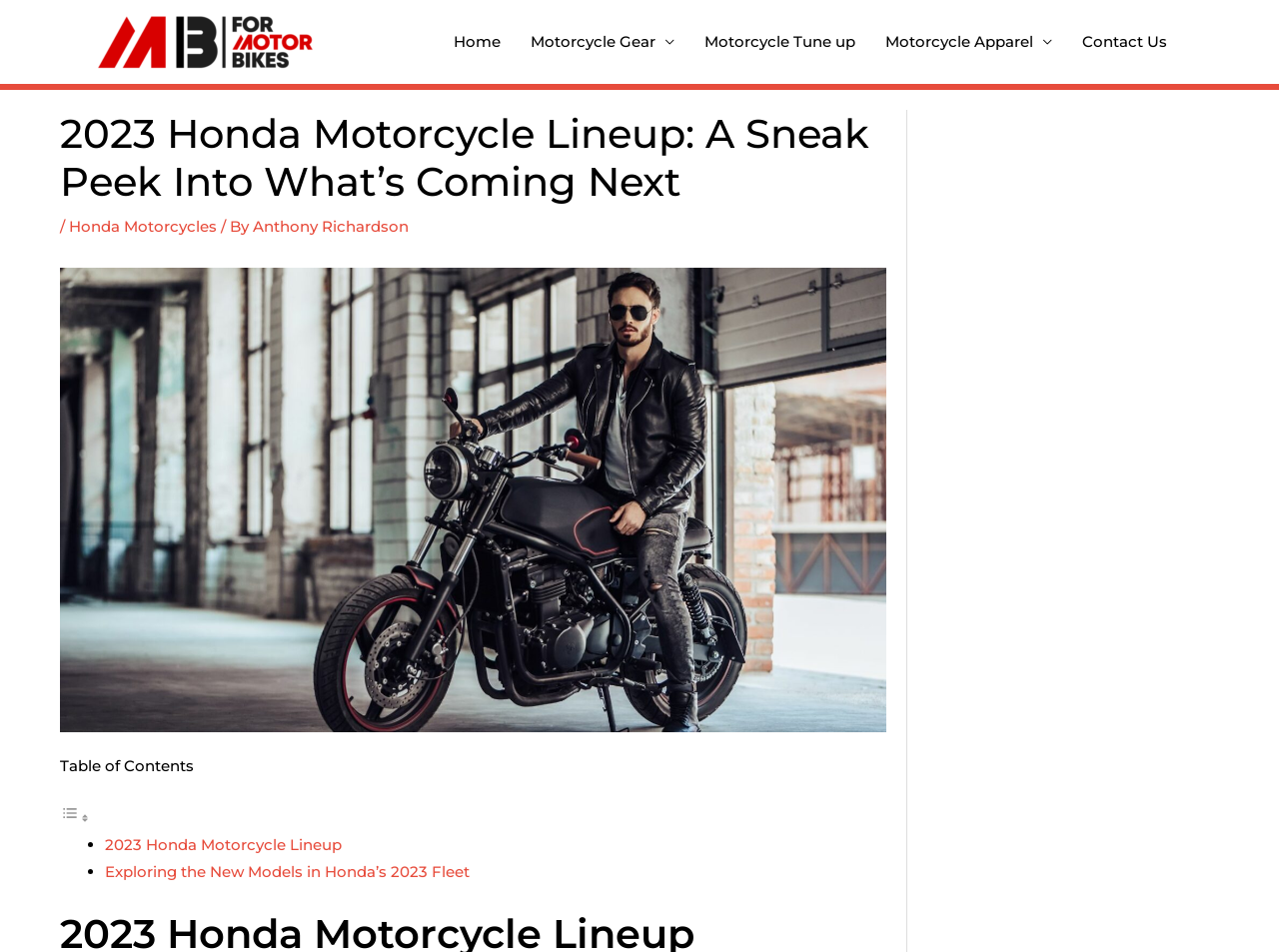Find the bounding box coordinates for the HTML element specified by: "Motorcycle Tune up".

[0.539, 0.013, 0.68, 0.076]